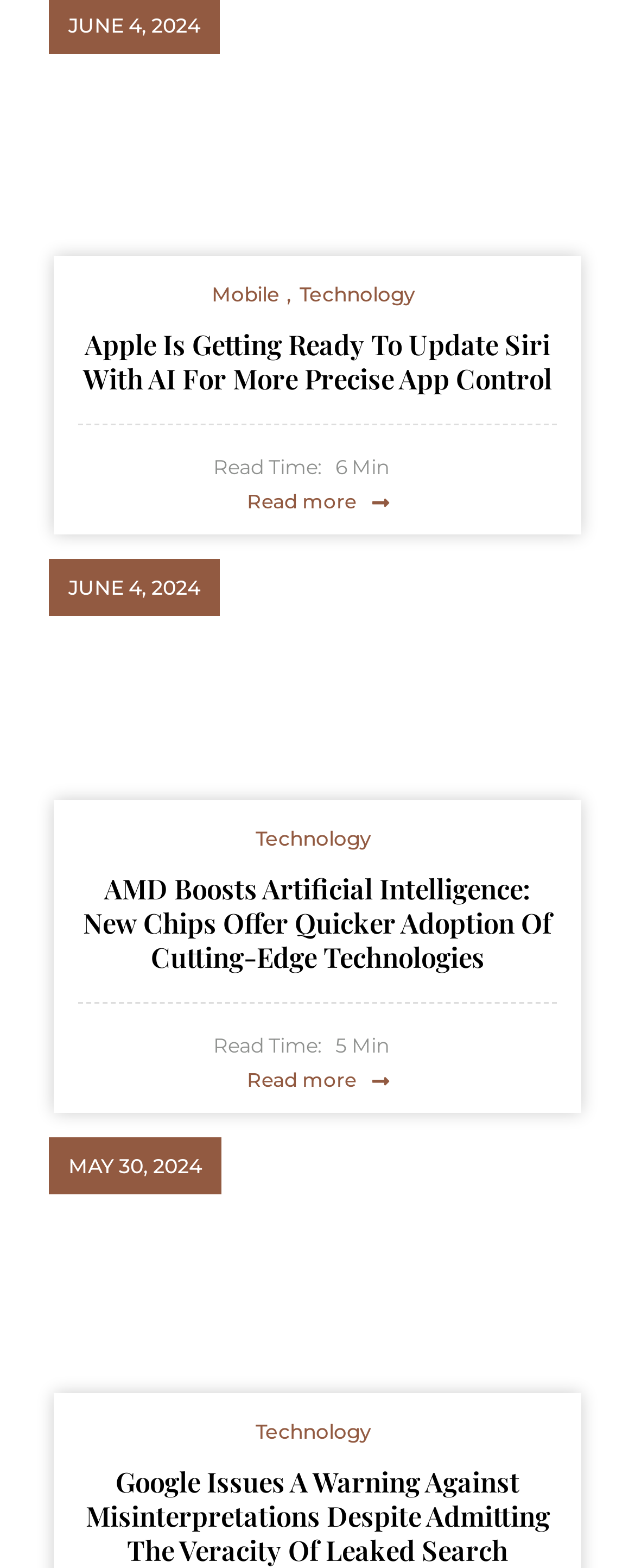Please provide a comprehensive answer to the question based on the screenshot: What is the title of the second article?

I found the title of the second article by looking at the link element with the text 'AMD Boosts Artificial Intelligence New Chips Offer Quicker Adoption of Cutting-Edge Technologies' which is a child of the second article element.